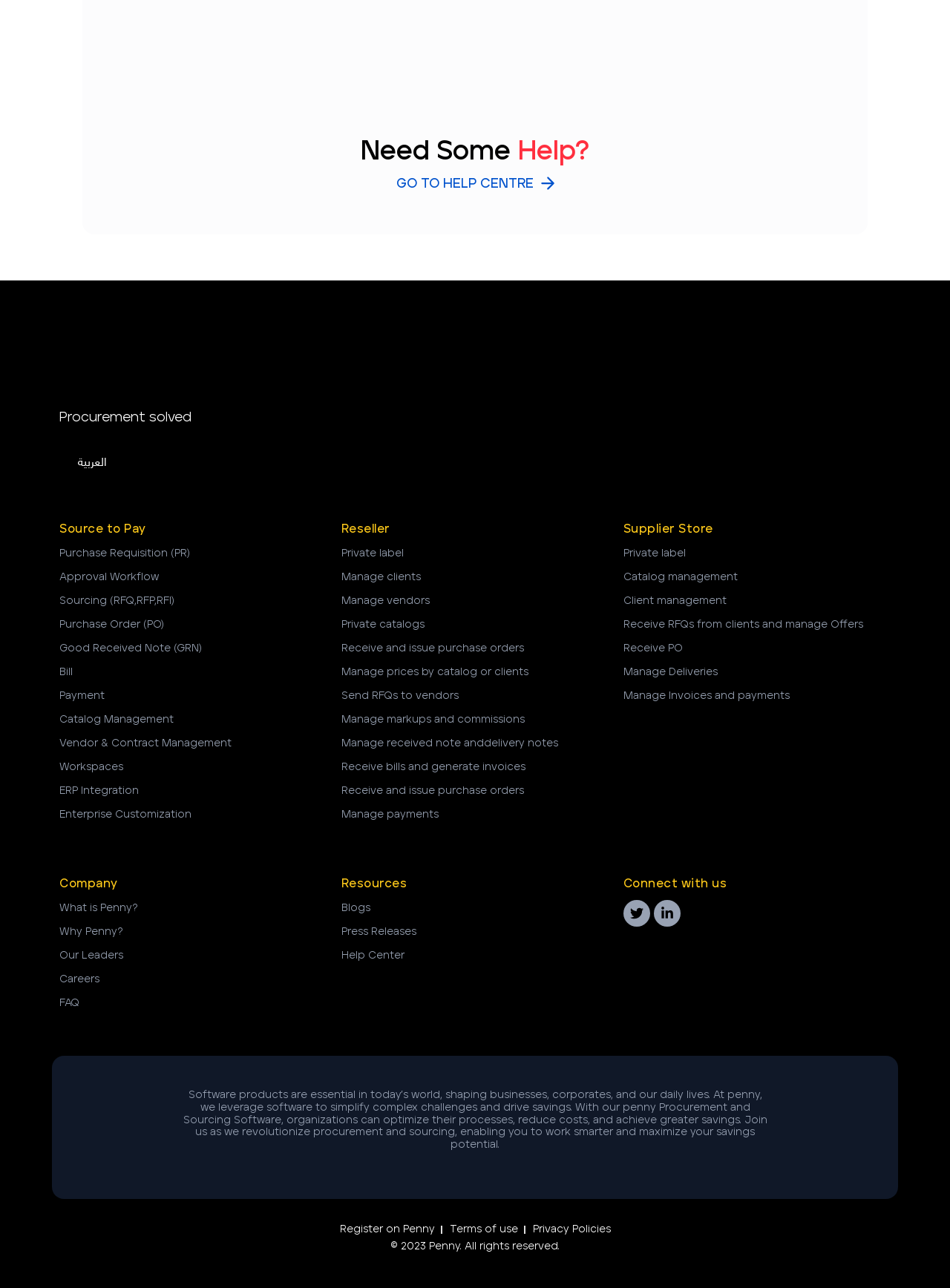Highlight the bounding box coordinates of the region I should click on to meet the following instruction: "Follow on Twitter".

[0.656, 0.699, 0.684, 0.719]